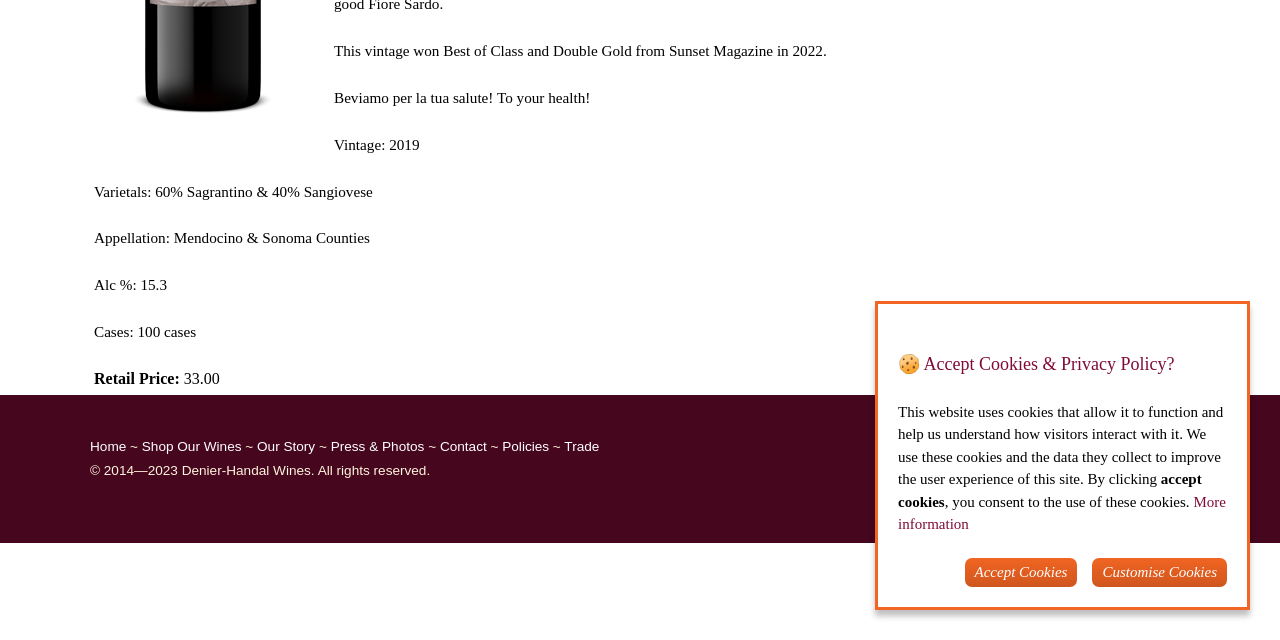Identify the bounding box coordinates for the UI element described as follows: Accept Cookies. Use the format (top-left x, top-left y, bottom-right x, bottom-right y) and ensure all values are floating point numbers between 0 and 1.

[0.754, 0.872, 0.842, 0.917]